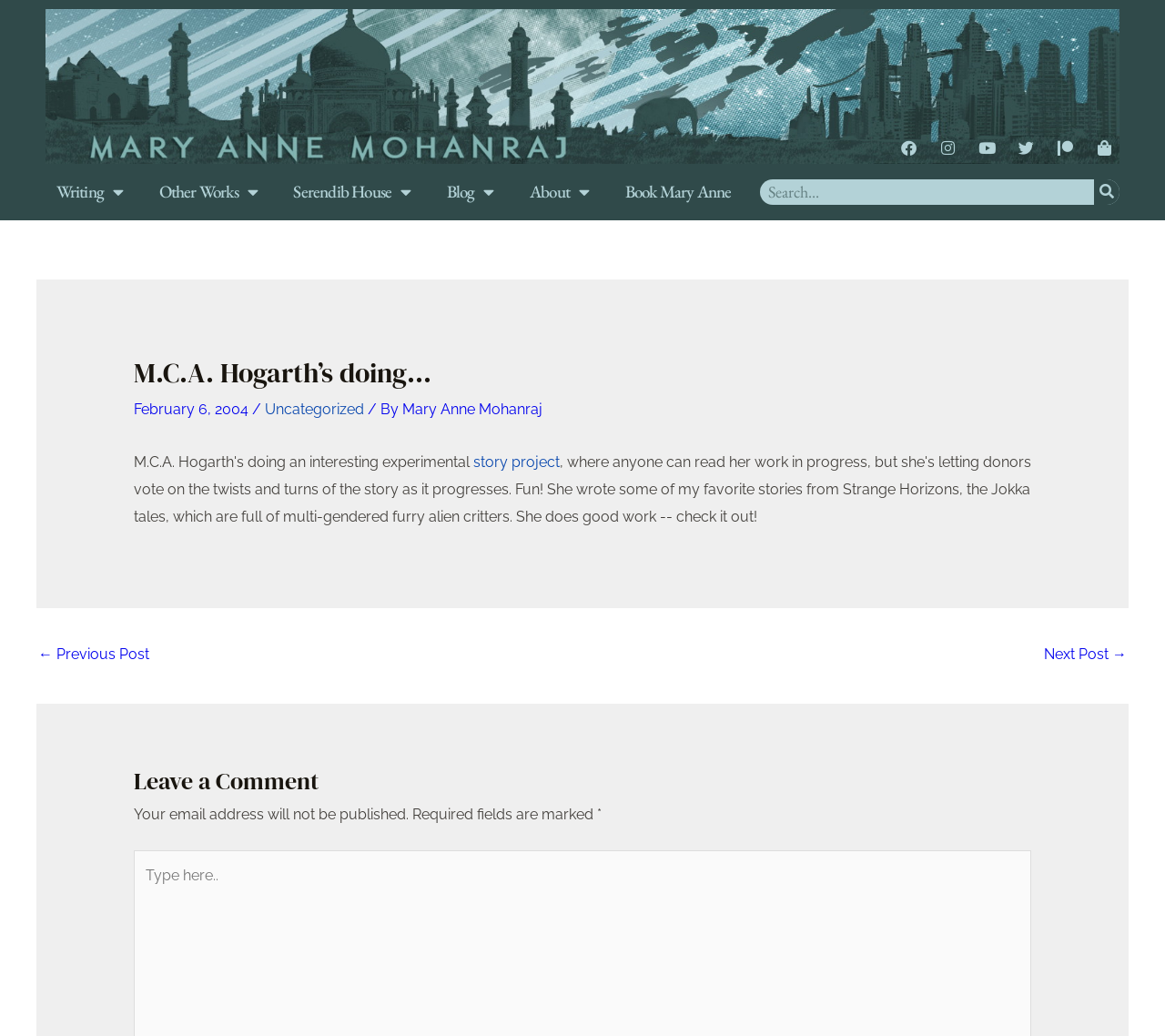Give the bounding box coordinates for this UI element: "About". The coordinates should be four float numbers between 0 and 1, arranged as [left, top, right, bottom].

[0.439, 0.16, 0.521, 0.211]